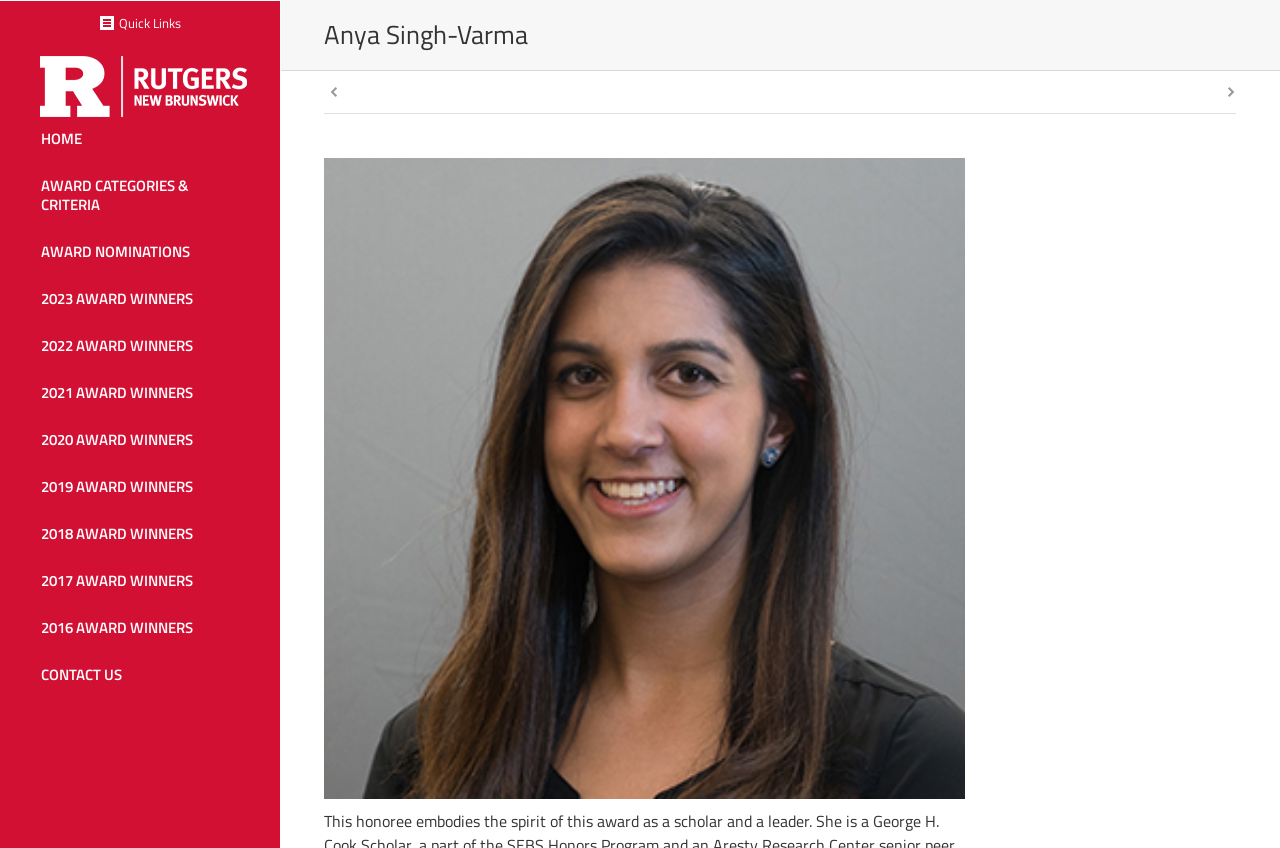How many quick links are there?
Please answer the question as detailed as possible based on the image.

I counted the number of links below the 'Quick Links' text, and found 9 links, including 'HOME', 'AWARD CATEGORIES & CRITERIA', and so on.